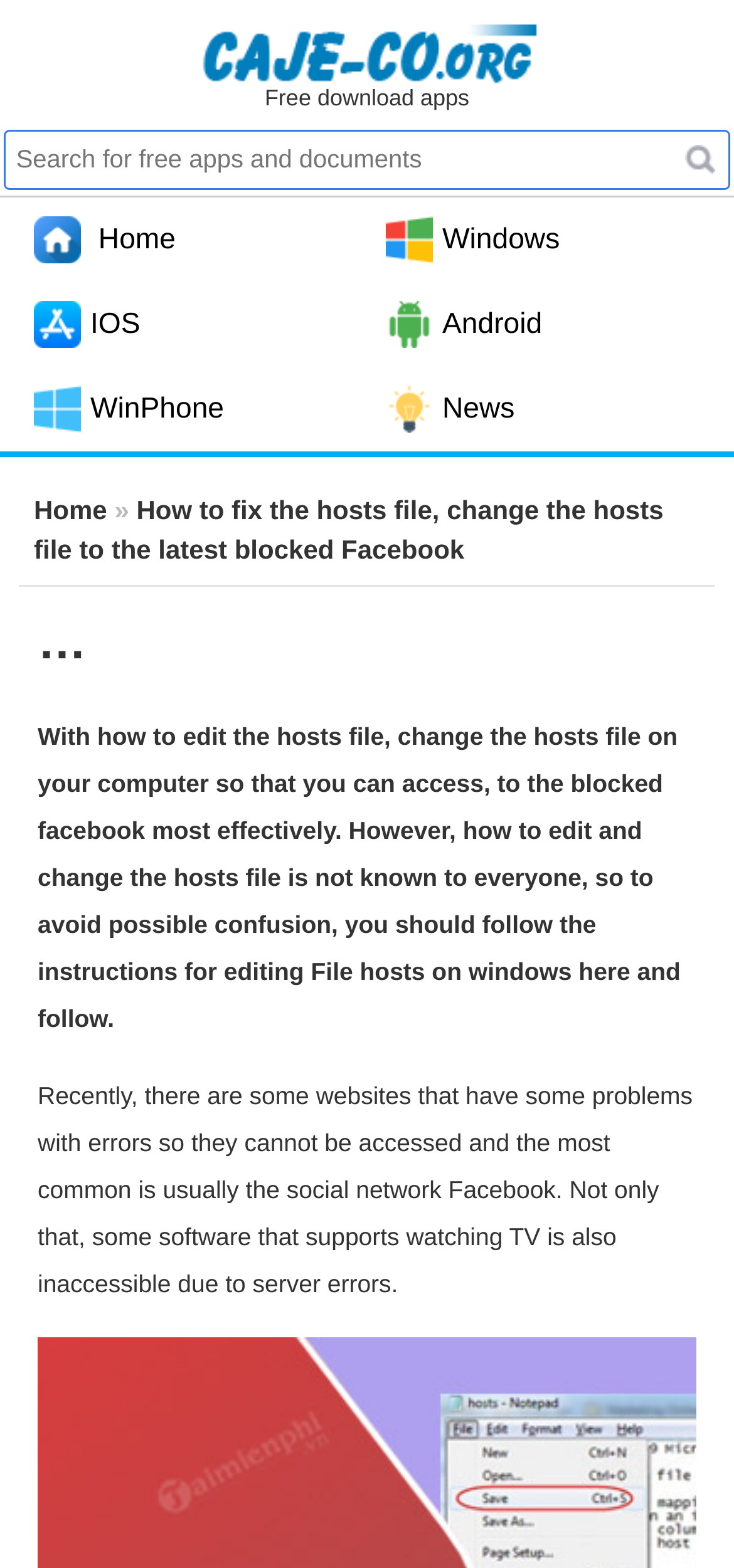Give a detailed account of the webpage.

The webpage appears to be a tutorial or guide on how to edit the hosts file to access blocked Facebook. At the top left, there is a link to download software for Windows, MAC, Android, and iOS, accompanied by an image. Below this, there is a static text "Free download apps" and a search box with a button labeled "Tìm kiếm" (meaning "Search" in Vietnamese).

On the left side, there are several links, including "Home", "IOS", and "WinPhone", which seem to be navigation links. Further down, there is another "Home" link and a link to the main topic of the page, "How to fix the hosts file, change the hosts file to the latest blocked Facebook".

The main content of the page is divided into two paragraphs. The first paragraph explains the importance of editing the hosts file to access blocked Facebook and provides instructions on how to do so. The second paragraph discusses the issue of inaccessible websites, including Facebook and TV streaming software, due to server errors.

Overall, the webpage is focused on providing a solution to a specific problem, with a clear structure and concise text.